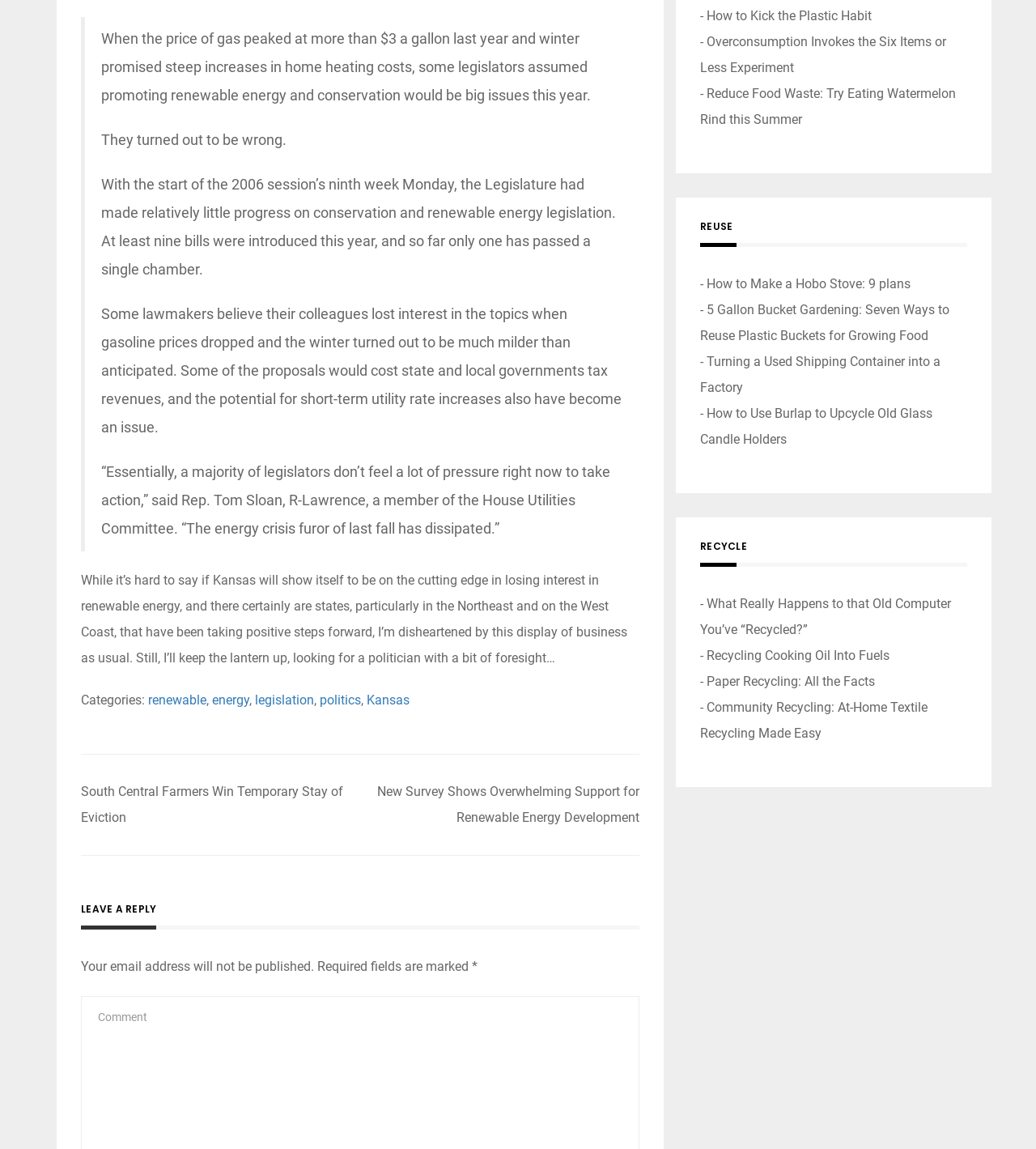Locate the bounding box coordinates of the UI element described by: "Recycling Cooking Oil Into Fuels". Provide the coordinates as four float numbers between 0 and 1, formatted as [left, top, right, bottom].

[0.682, 0.564, 0.859, 0.577]